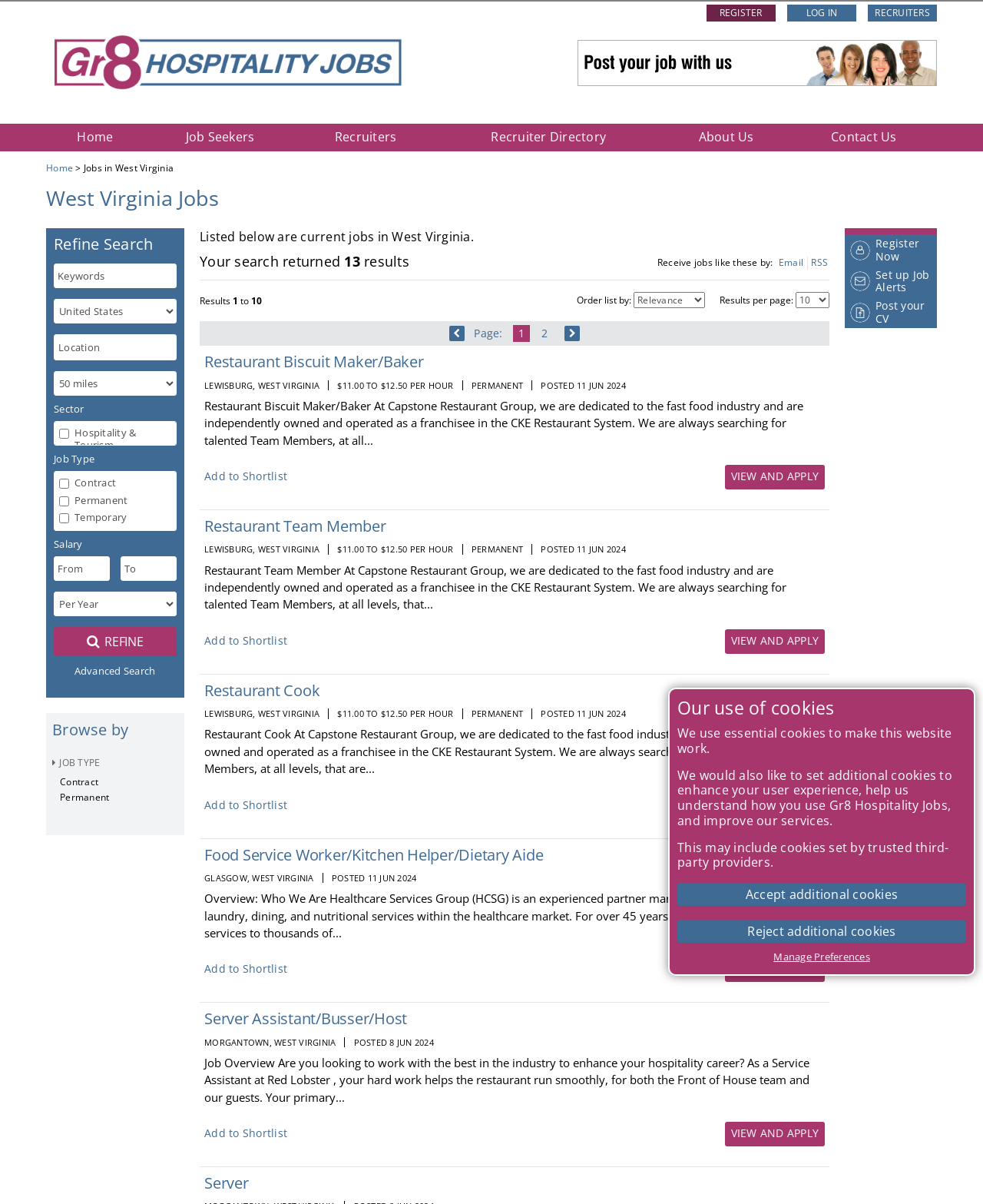Write a detailed summary of the webpage, including text, images, and layout.

This webpage is about job listings in West Virginia, specifically on the Gr8 Hospitality Jobs platform. At the top, there is a notification about the use of cookies, with options to accept or reject additional cookies. Below this, there is a navigation menu with links to "Home", "Job Seekers", "Recruiters", "Recruiter Directory", "About Us", and "Contact Us". 

On the left side, there is a search bar with filters to refine the job search by keywords, location, country, radius, sector, job type, and salary. Below this, there are links to browse jobs by type, such as contract, permanent, and temporary.

The main content area displays a list of job postings, with each posting showing the job title, location, salary range, and job type. There are also links to view and apply for each job, as well as an option to add the job to a shortlist. 

At the bottom of the page, there are pagination links to navigate through the job listings, with options to view previous and next pages.